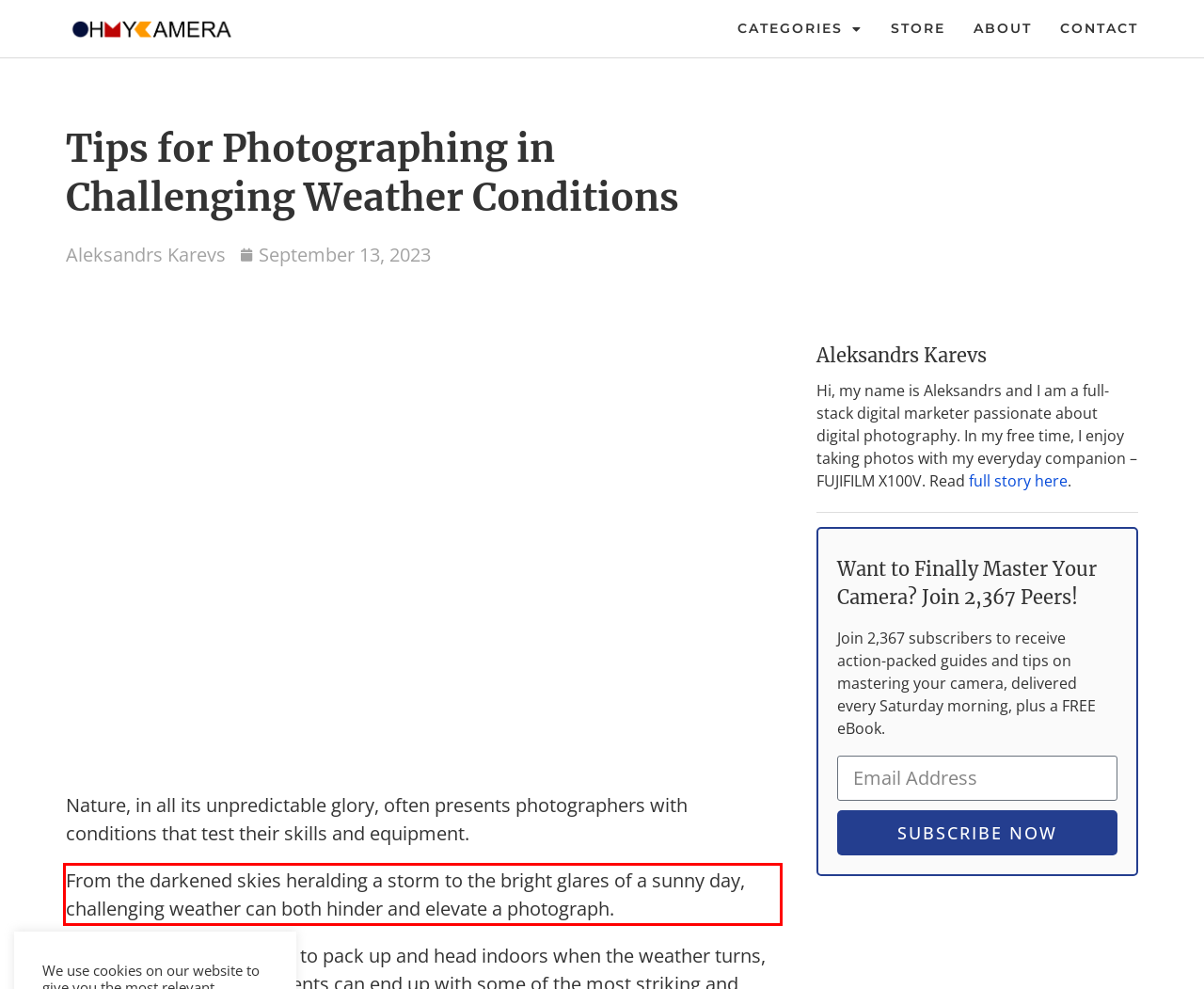Please perform OCR on the UI element surrounded by the red bounding box in the given webpage screenshot and extract its text content.

From the darkened skies heralding a storm to the bright glares of a sunny day, challenging weather can both hinder and elevate a photograph.